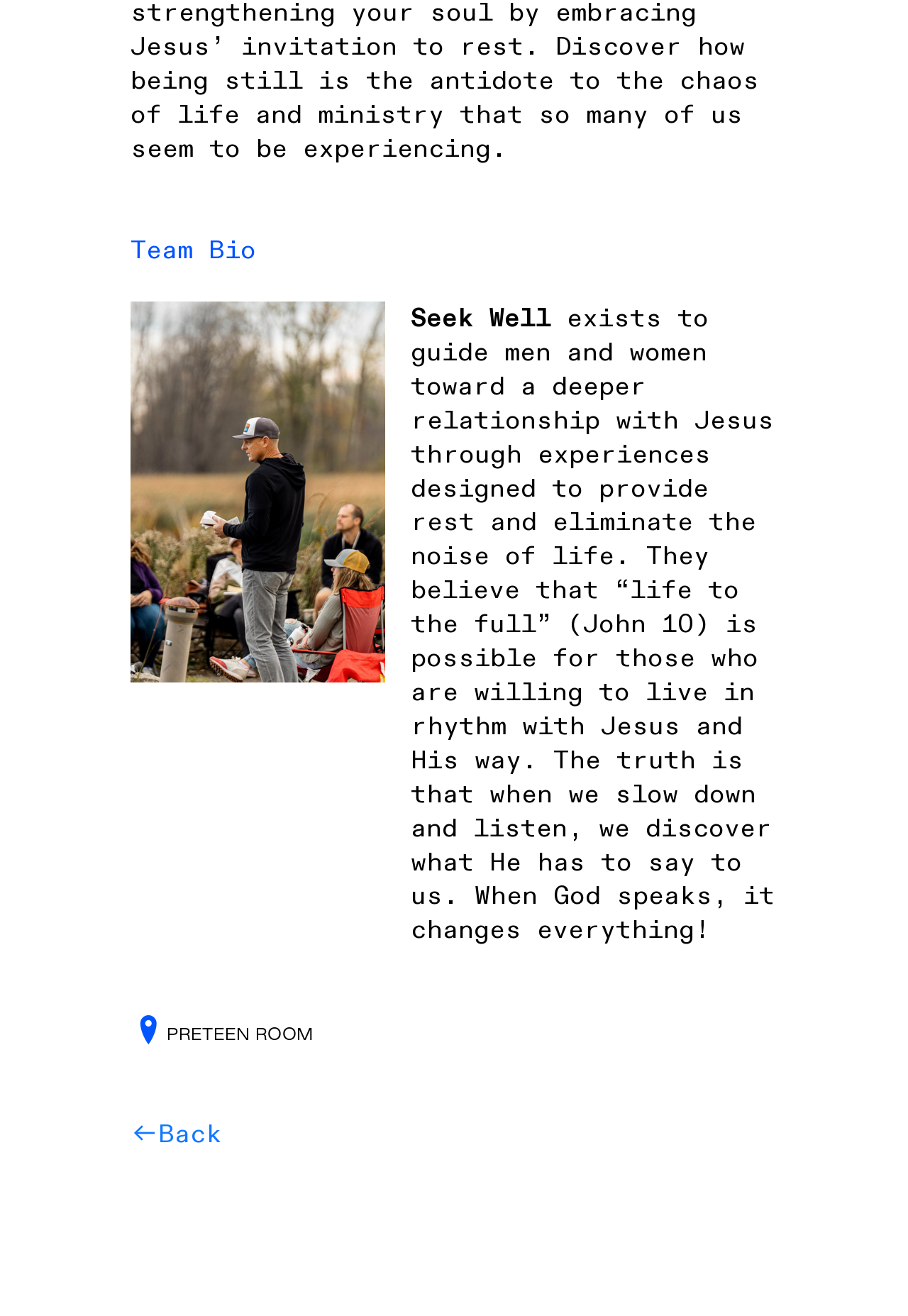Using the given element description, provide the bounding box coordinates (top-left x, top-left y, bottom-right x, bottom-right y) for the corresponding UI element in the screenshot: ︎︎︎Back

[0.144, 0.848, 0.245, 0.877]